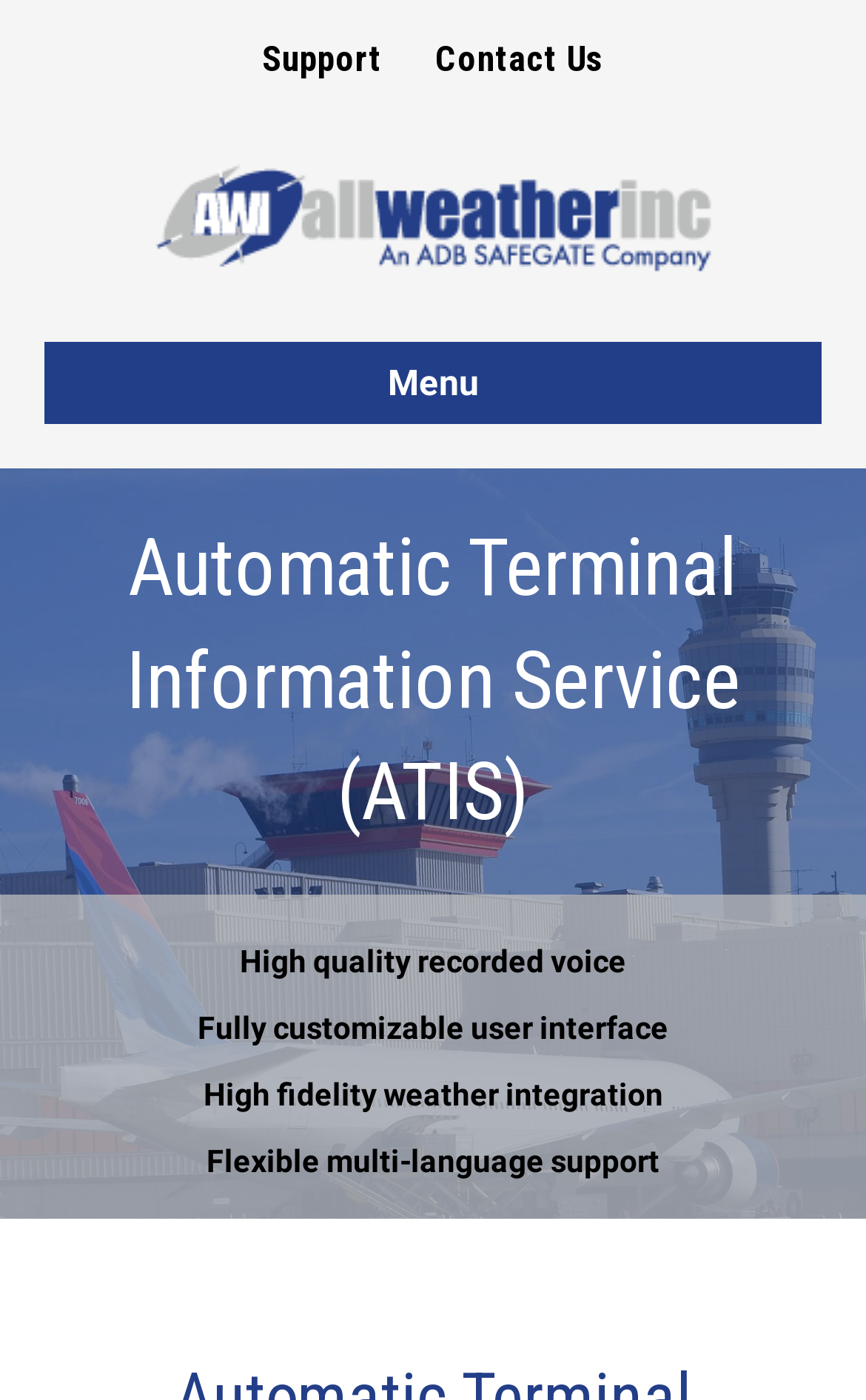Answer the question with a brief word or phrase:
What is the position of the 'Menu' button?

Top-right corner